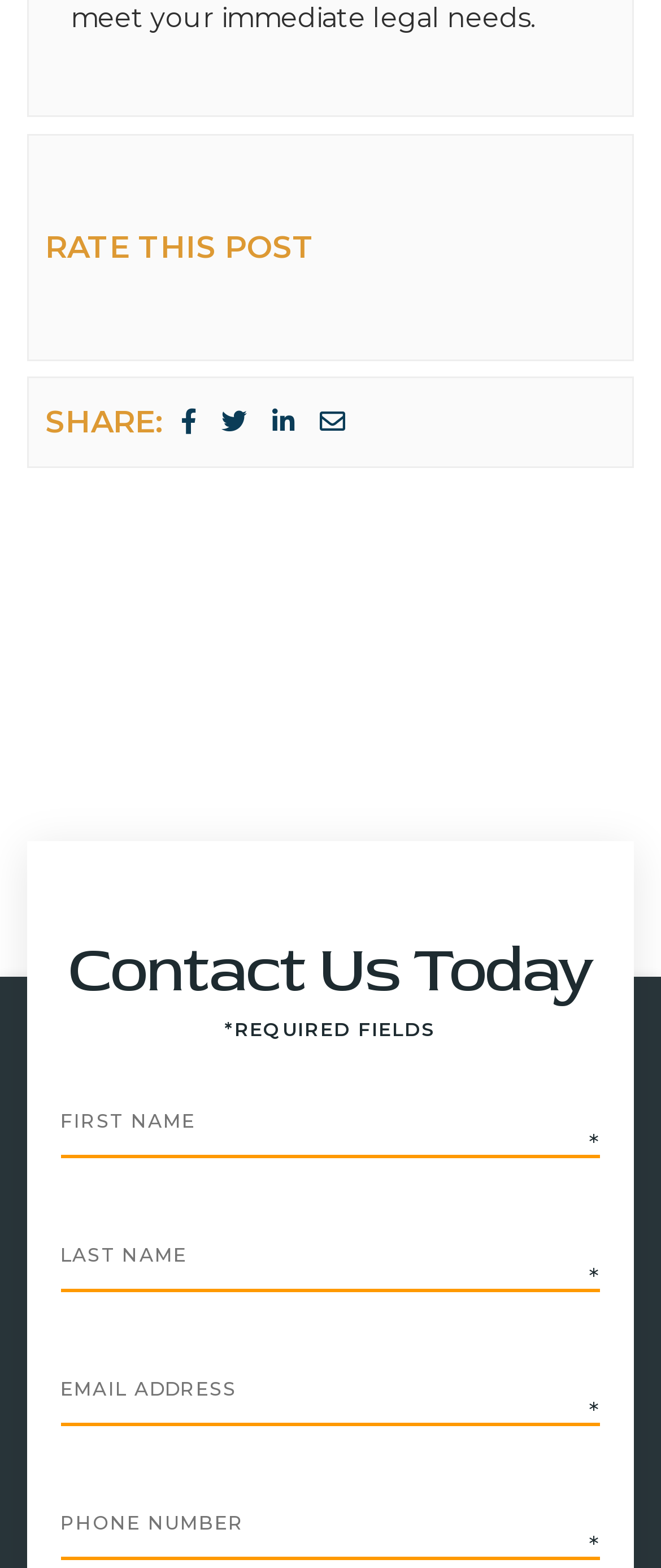Locate the bounding box coordinates of the UI element described by: "title="Facebook"". The bounding box coordinates should consist of four float numbers between 0 and 1, i.e., [left, top, right, bottom].

[0.273, 0.258, 0.296, 0.279]